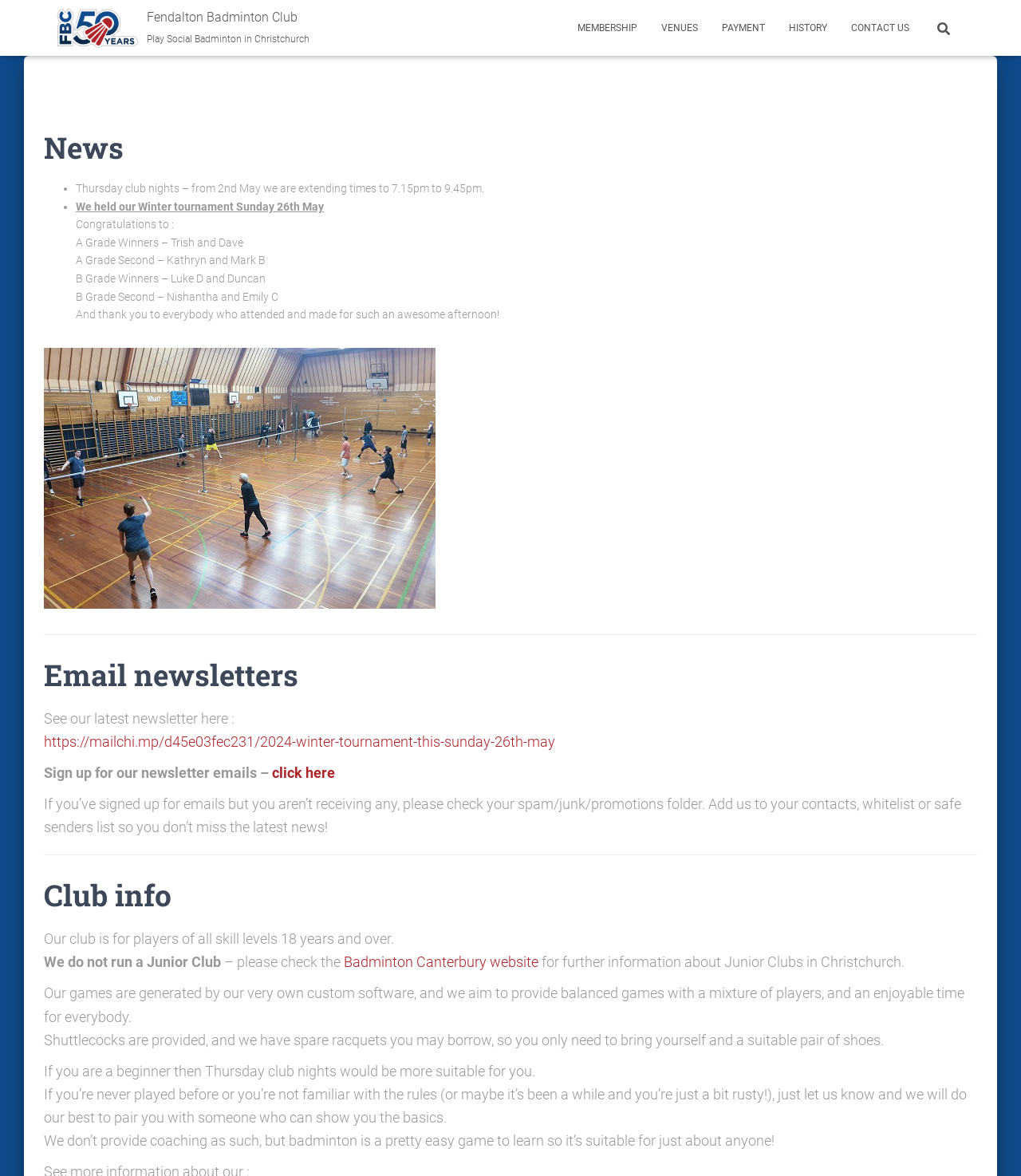Determine the bounding box for the HTML element described here: "Payment". The coordinates should be given as [left, top, right, bottom] with each number being a float between 0 and 1.

[0.695, 0.007, 0.761, 0.041]